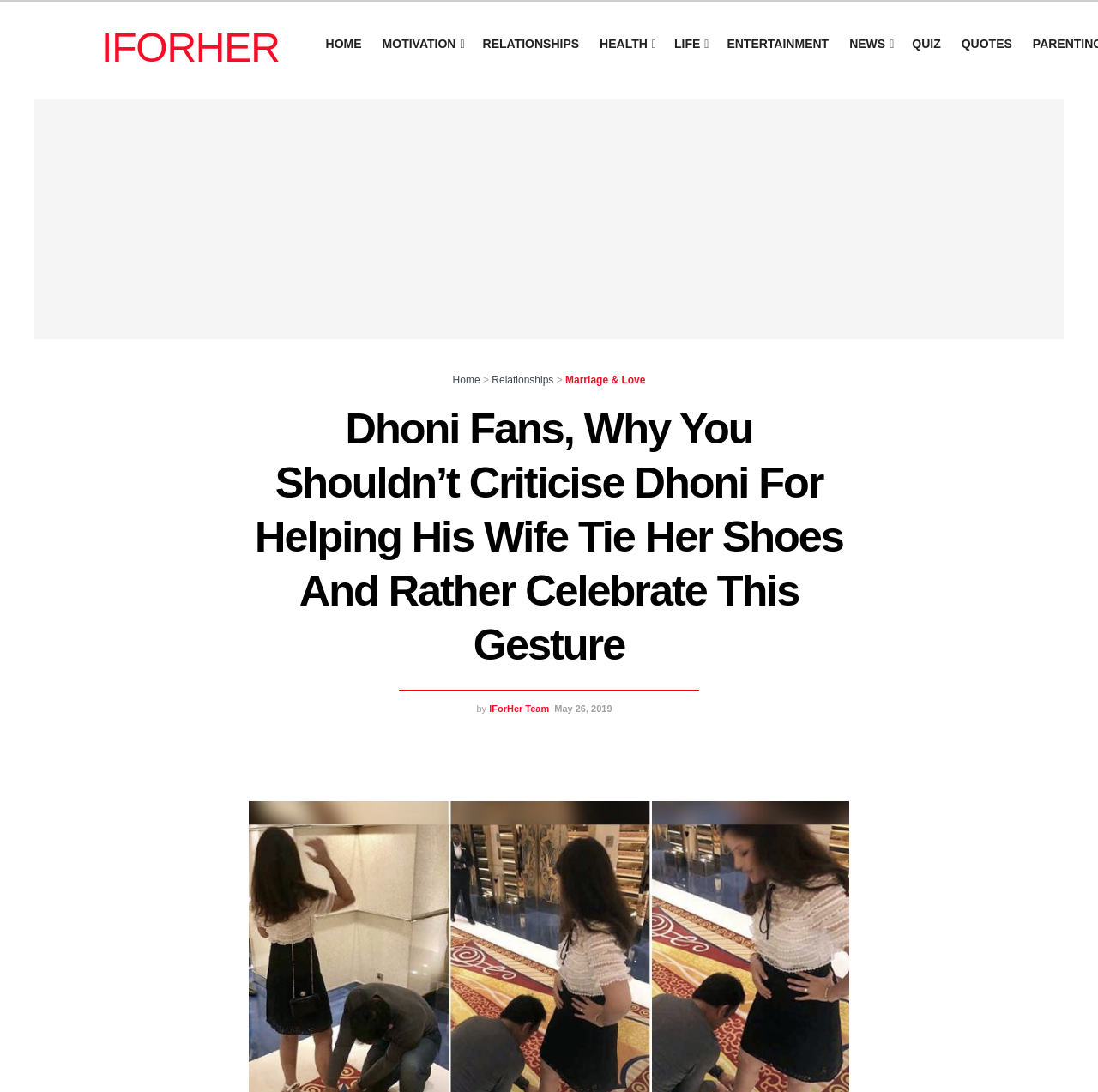Please identify the bounding box coordinates for the region that you need to click to follow this instruction: "check the author of the article".

[0.445, 0.644, 0.5, 0.653]